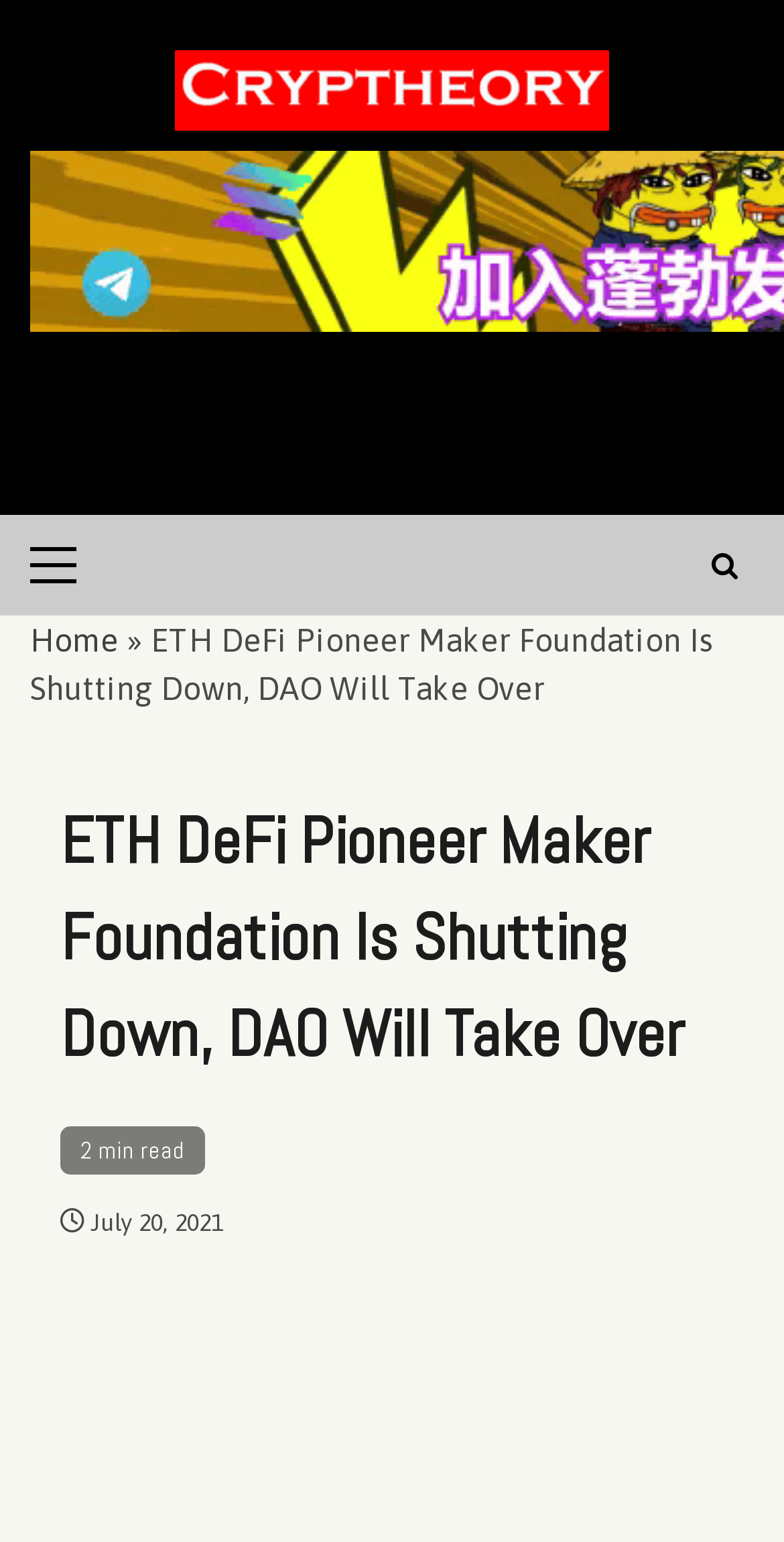Please give a concise answer to this question using a single word or phrase: 
What is the topic of the current article?

Maker Foundation